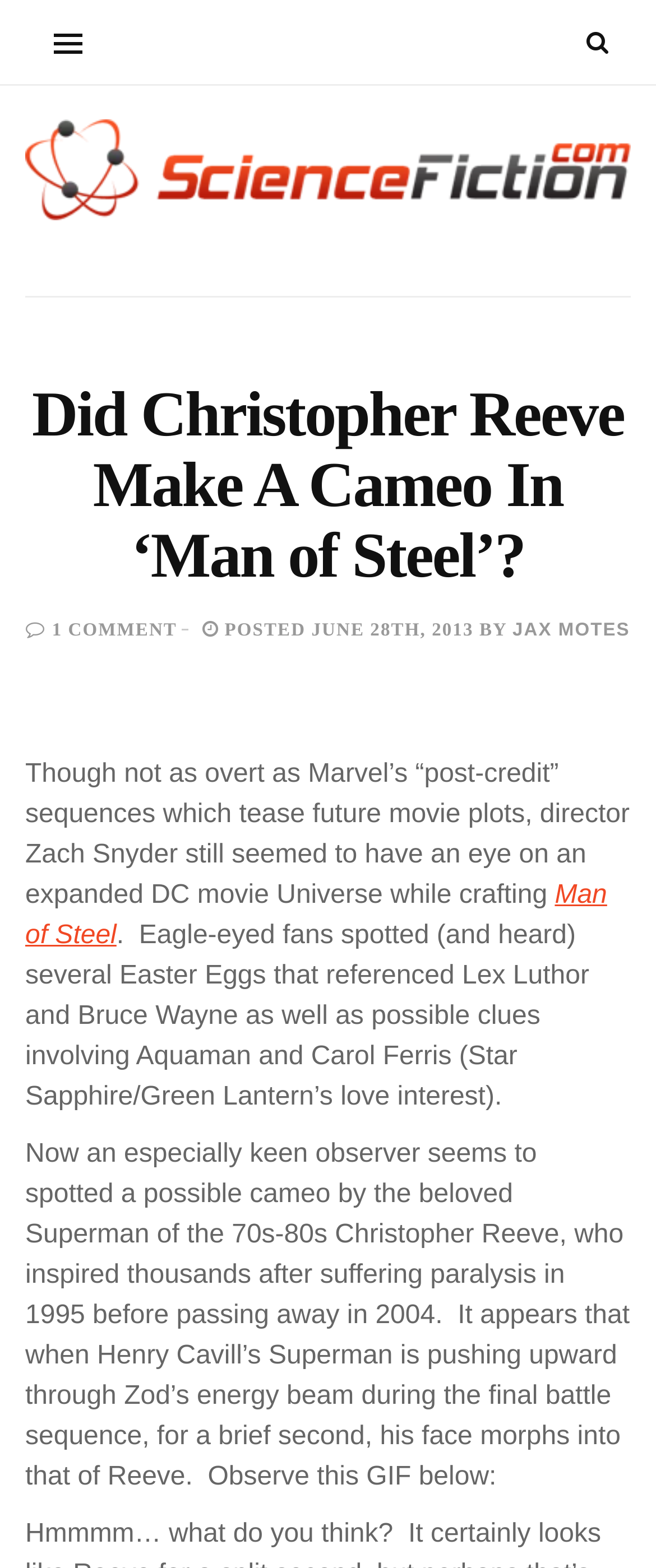What is the name of the Superman actor mentioned in the article?
Using the image, elaborate on the answer with as much detail as possible.

I found the answer by reading the article text, which mentions Christopher Reeve as the beloved Superman of the 70s-80s.